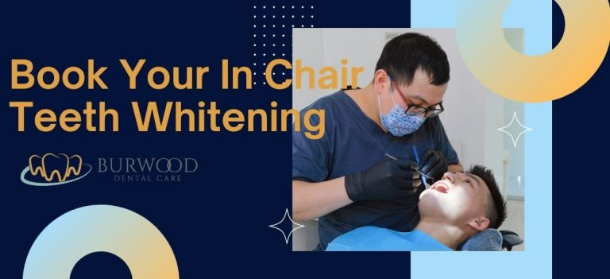Use a single word or phrase to answer this question: 
What is the patient doing in the image?

Lying back in a dental chair